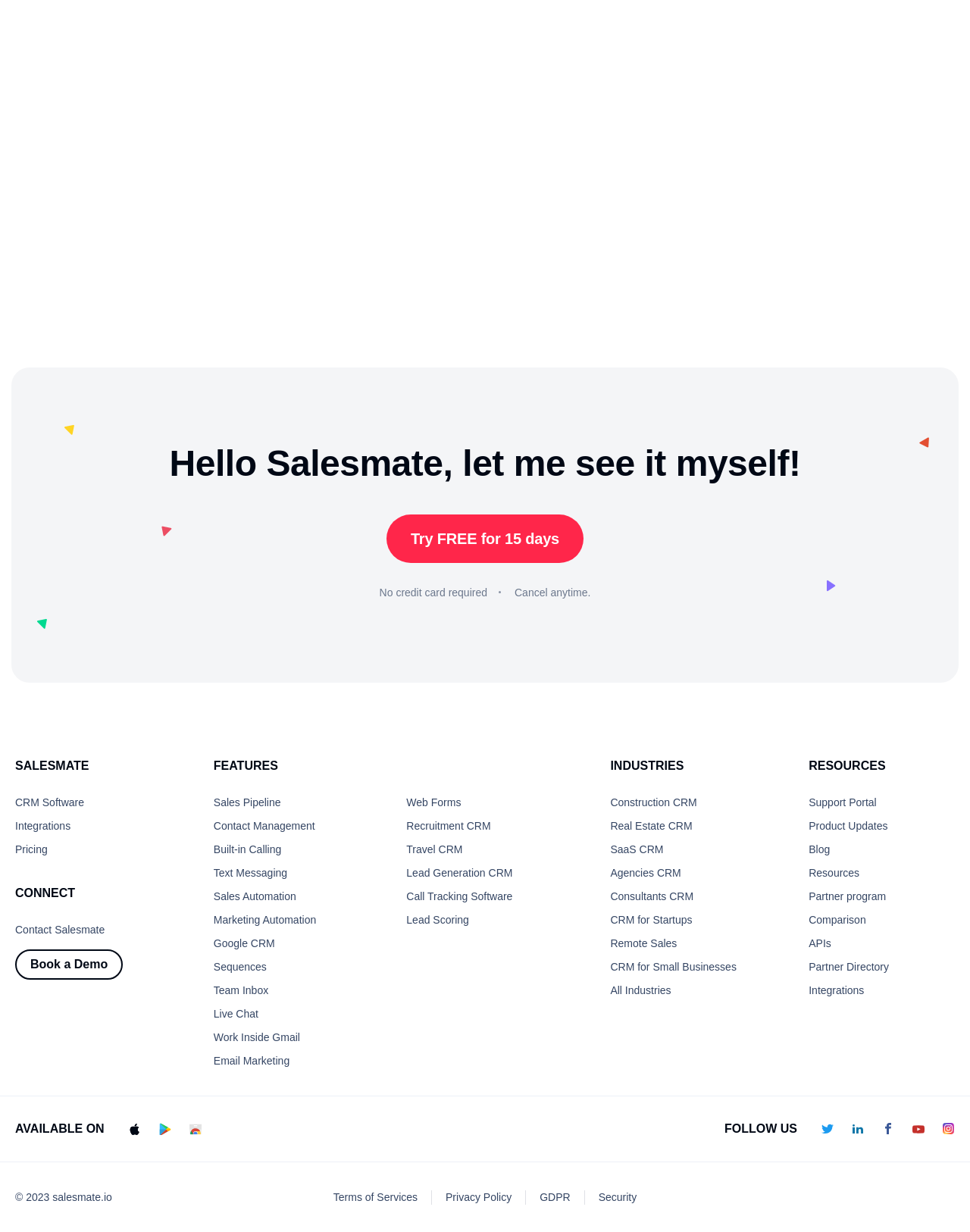Identify the bounding box coordinates for the element you need to click to achieve the following task: "Try the free trial". Provide the bounding box coordinates as four float numbers between 0 and 1, in the form [left, top, right, bottom].

[0.398, 0.417, 0.602, 0.457]